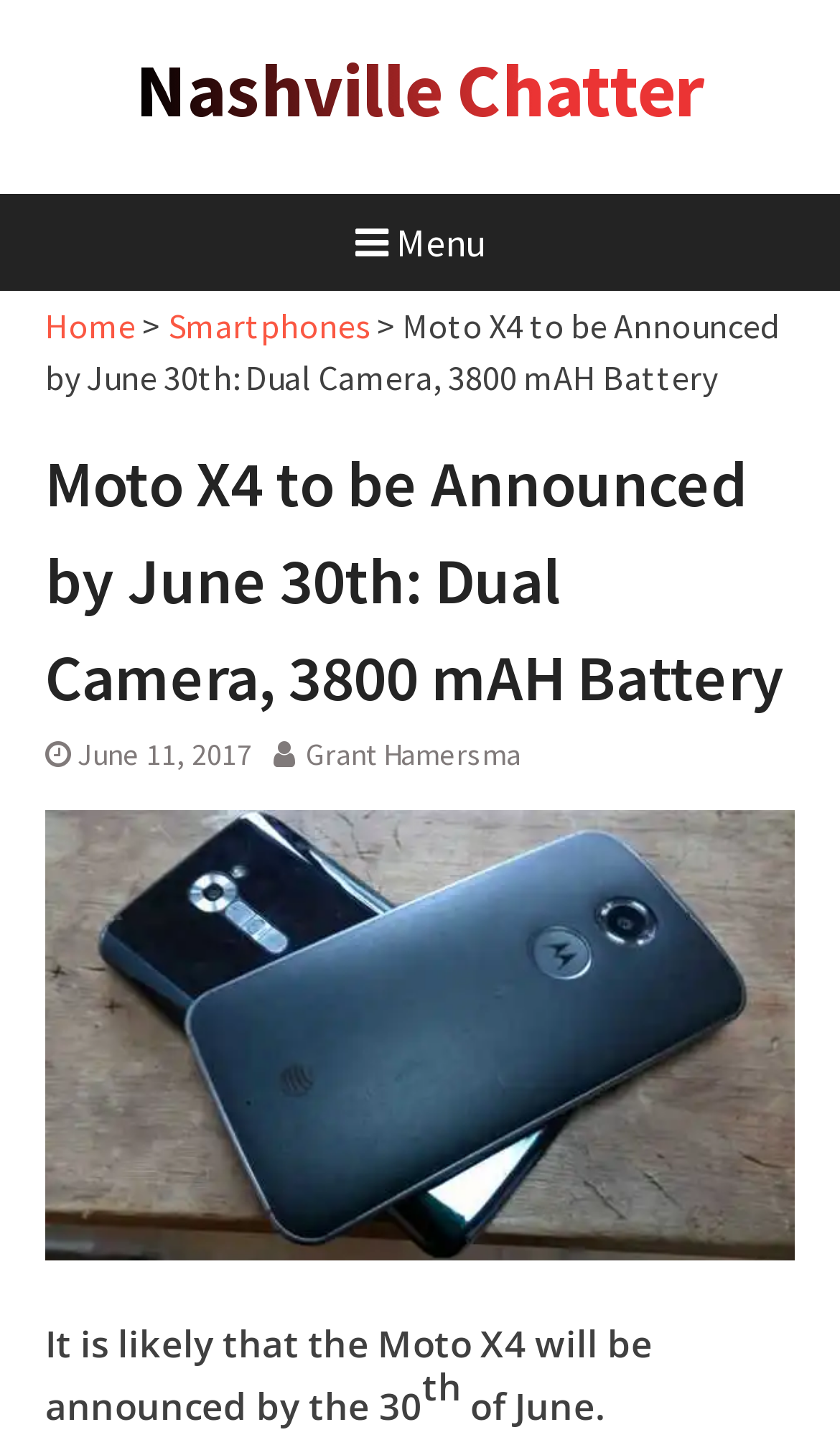Who is the author of the article?
Using the screenshot, give a one-word or short phrase answer.

Grant Hamersma